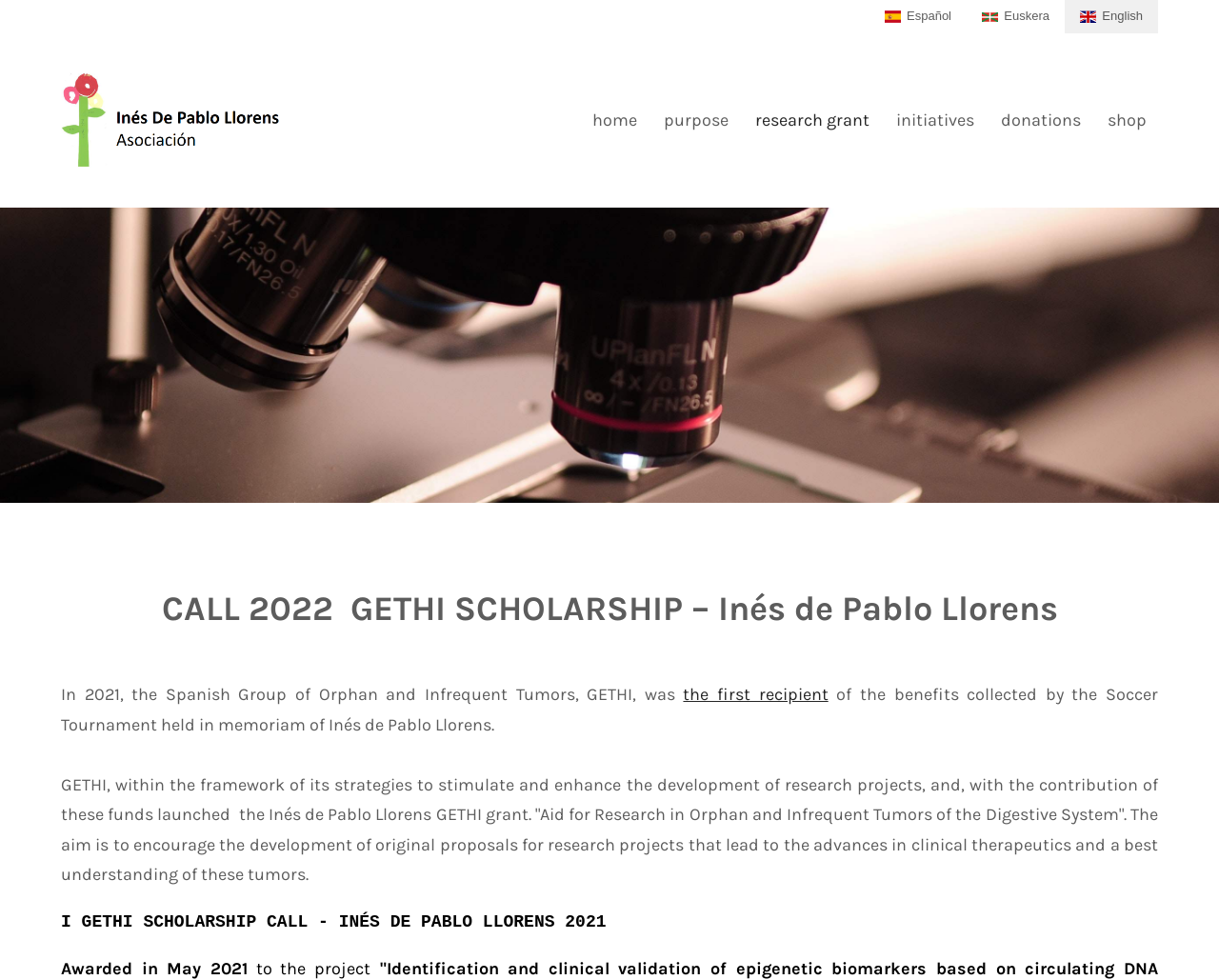Find the bounding box coordinates for the area that must be clicked to perform this action: "Read about the purpose of the association".

[0.535, 0.106, 0.607, 0.139]